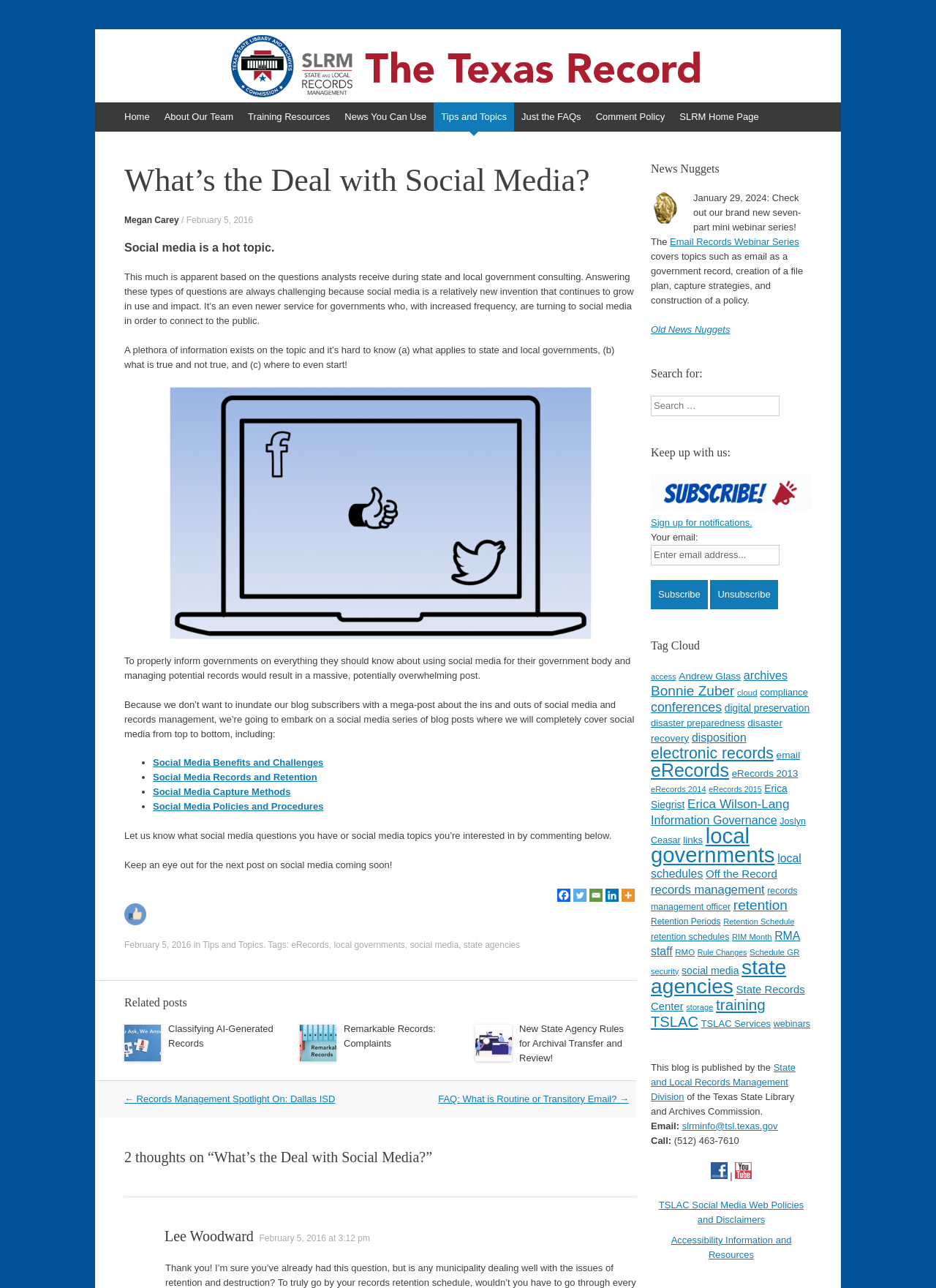Please mark the bounding box coordinates of the area that should be clicked to carry out the instruction: "Click on the 'Home' link".

[0.125, 0.08, 0.168, 0.102]